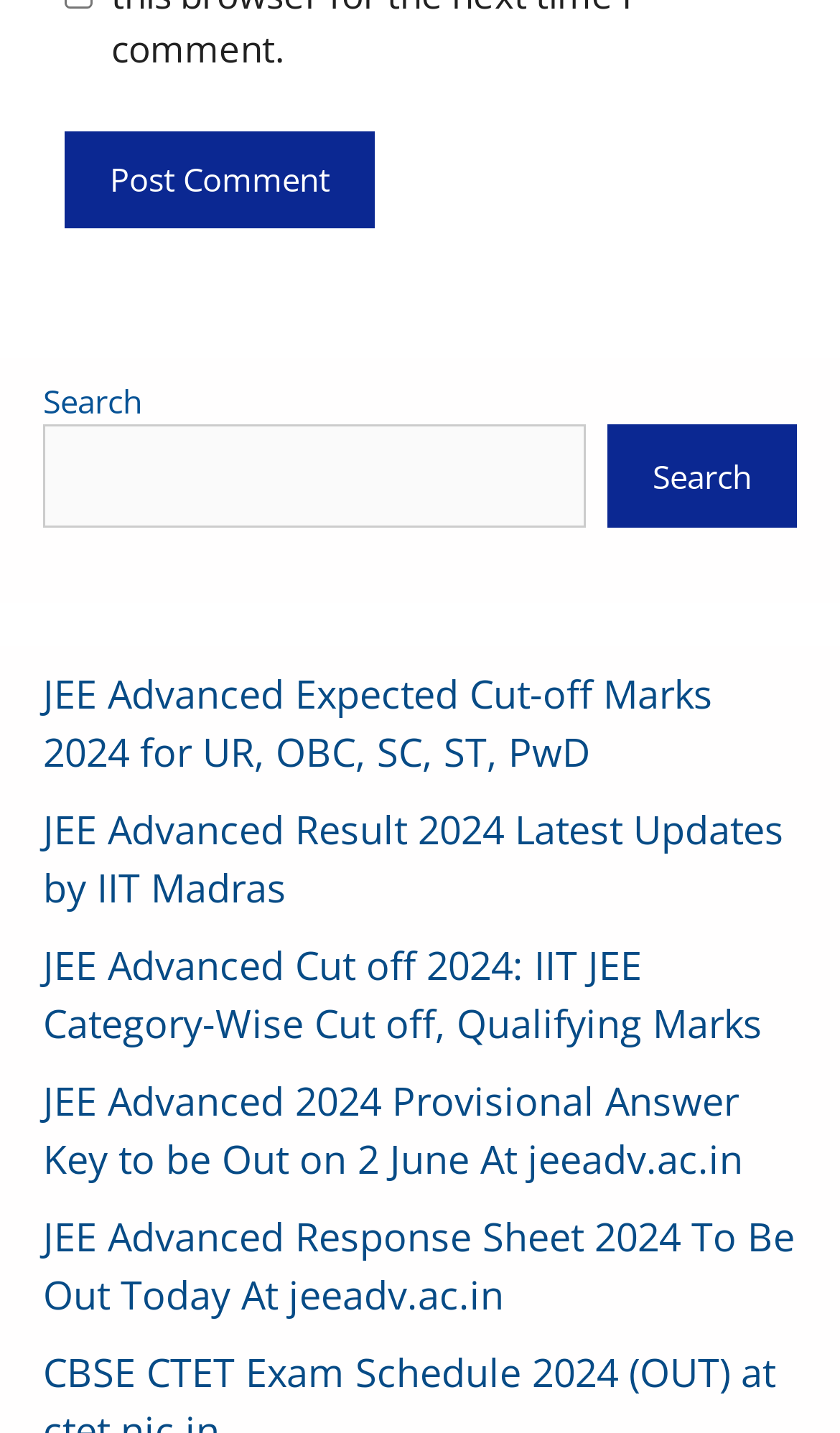What is the purpose of the button at the top?
Using the image, provide a detailed and thorough answer to the question.

The button at the top with the text 'Post Comment' suggests that the webpage allows users to post comments, indicating that it is a discussion forum or a blog where users can engage with each other.